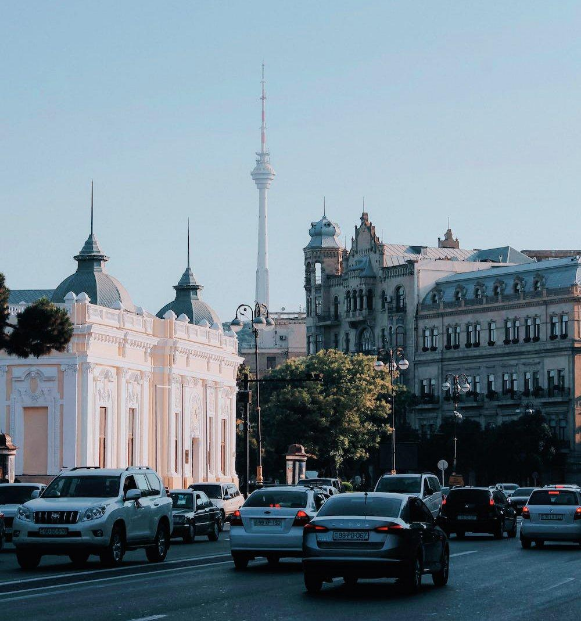With reference to the screenshot, provide a detailed response to the question below:
What dominates the scene in the image?

According to the caption, the iconic Baku TV Tower is a prominent feature against the backdrop of a clear blue sky, dominating the scene in the image.